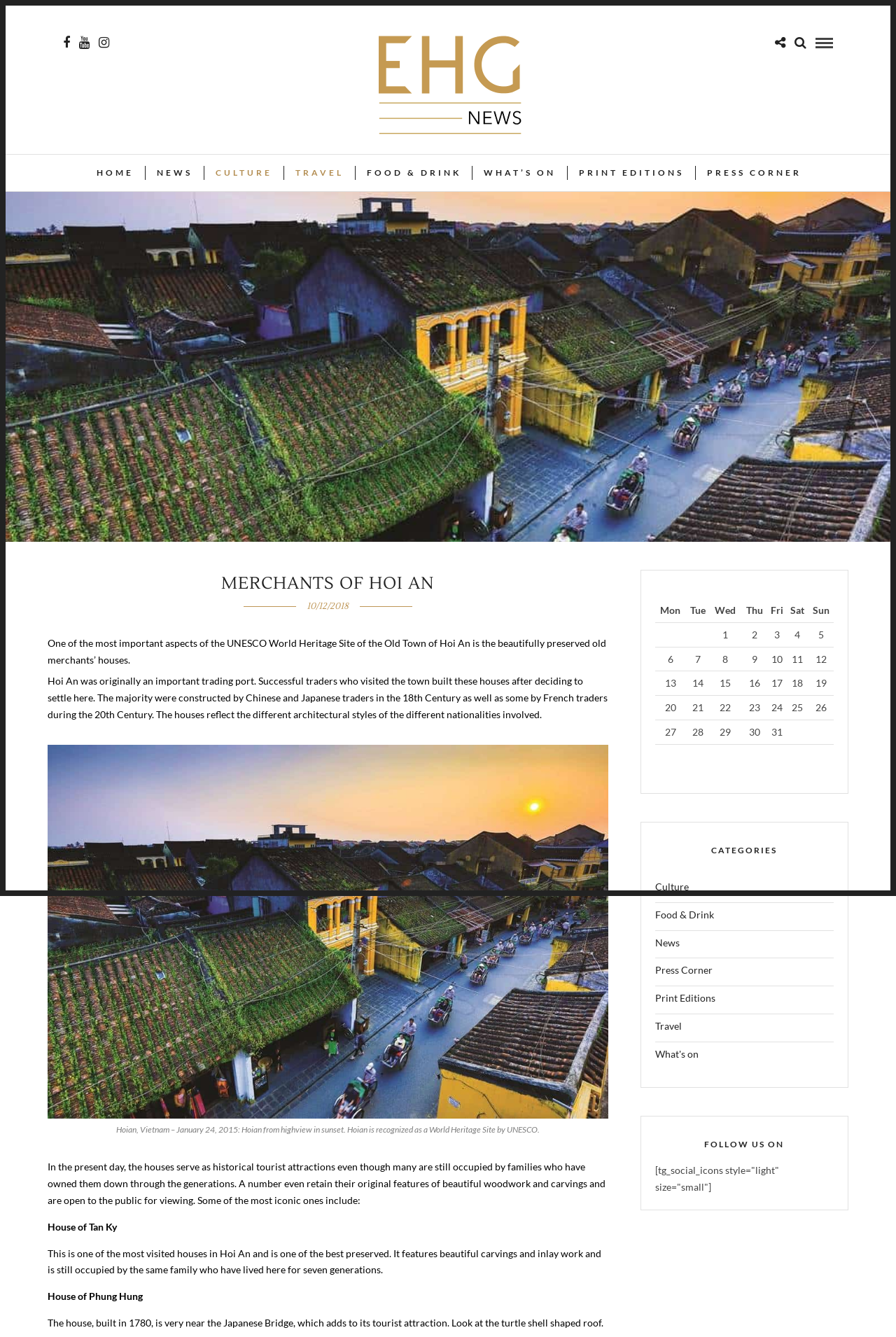Extract the main title from the webpage and generate its text.

MERCHANTS OF HOI AN